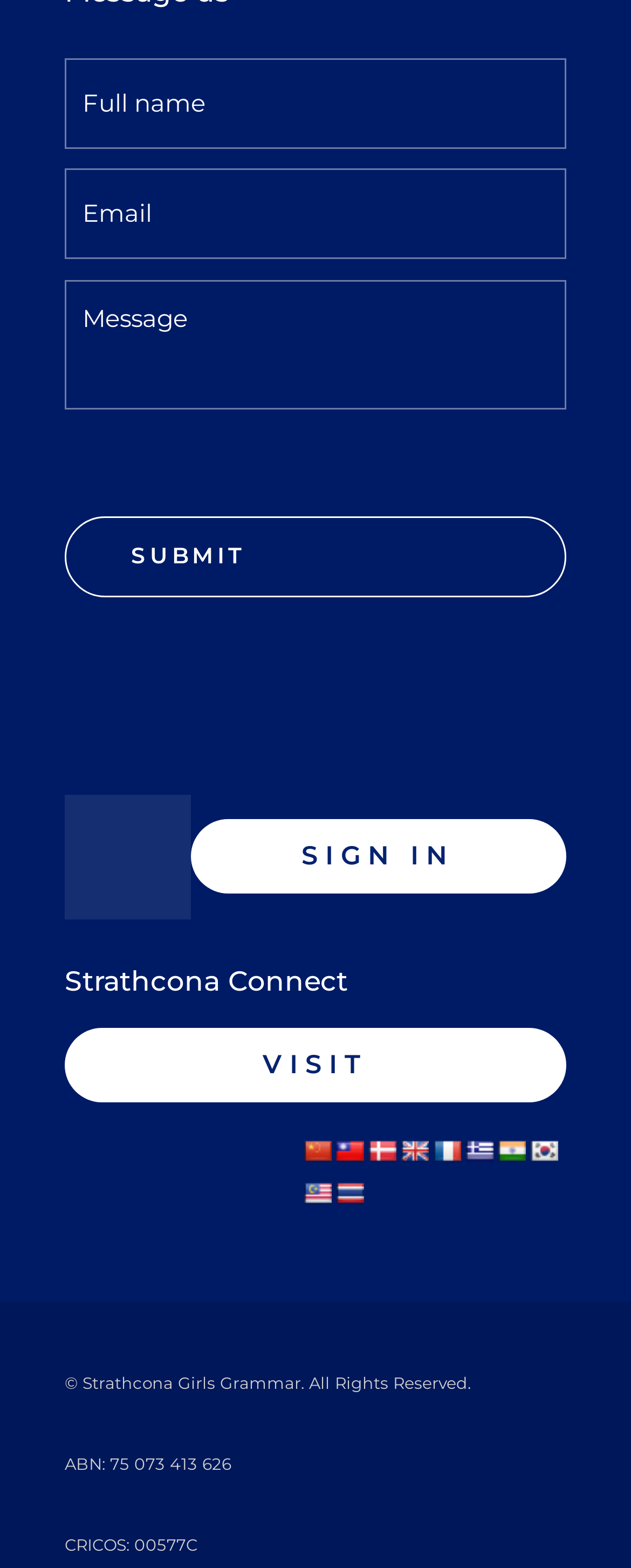Please determine the bounding box coordinates, formatted as (top-left x, top-left y, bottom-right x, bottom-right y), with all values as floating point numbers between 0 and 1. Identify the bounding box of the region described as: parent_node: jtpatry title="RSS feed"

None